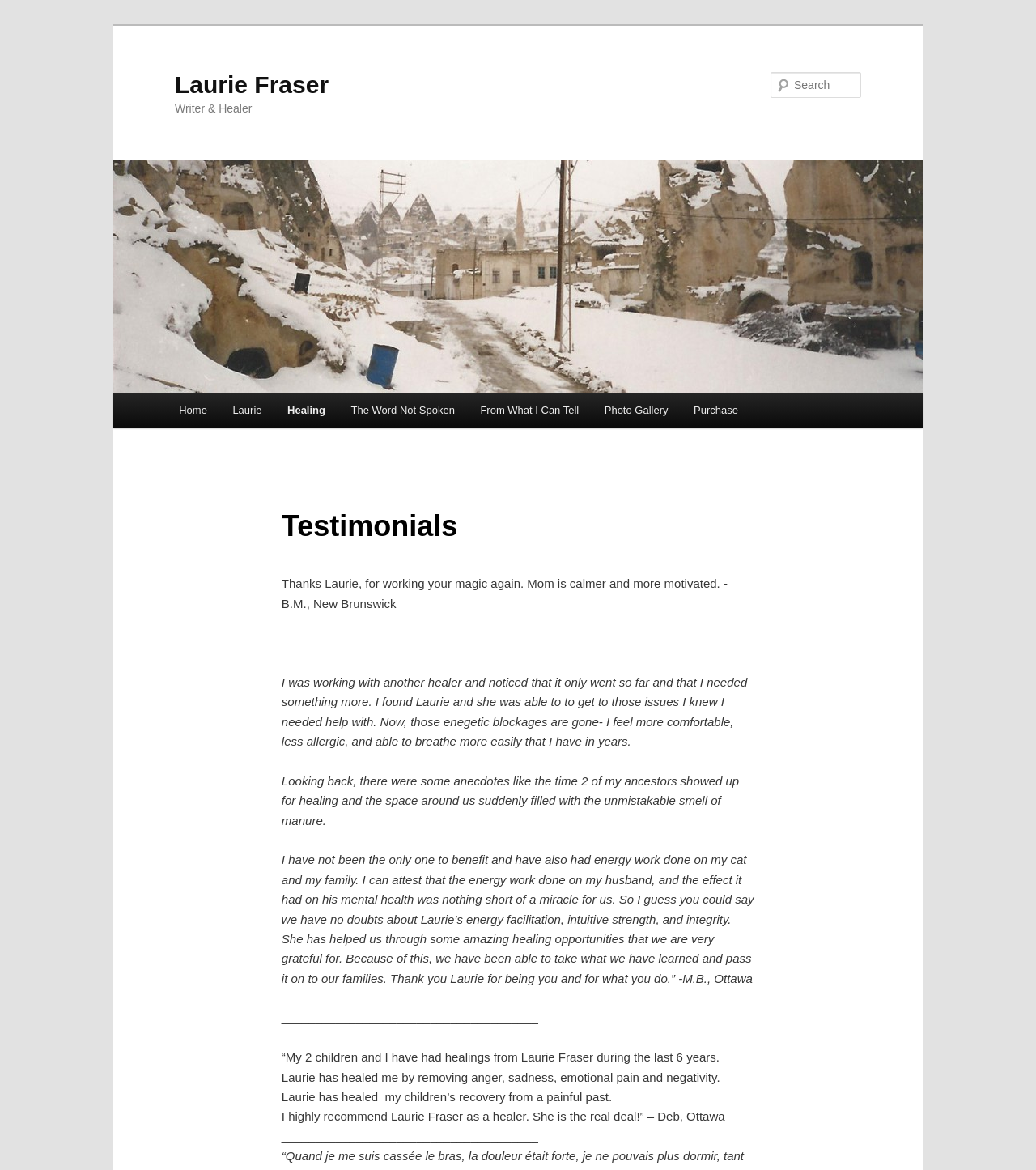Generate a thorough explanation of the webpage's elements.

The webpage is about Laurie Fraser, an energy healer and alternative health practitioner based in Ottawa and Greely. At the top, there is a heading with her name, followed by a link to her name. Below that, there is a heading that describes her as a "Writer & Healer". 

On the top right, there is a search bar with a "Search" button. Below the search bar, there is a main menu with links to different sections of the website, including "Home", "Laurie", "Healing", "The Word Not Spoken", "From What I Can Tell", "Photo Gallery", and "Purchase".

The main content of the webpage is a section dedicated to testimonials from Laurie's clients. This section is headed by a "Testimonials" heading. There are five testimonials in total, each describing the positive experiences and results that clients have had with Laurie's energy healing services. The testimonials are presented in a block of text, with each one separated by a horizontal line. The clients' names and locations are included at the end of each testimonial.